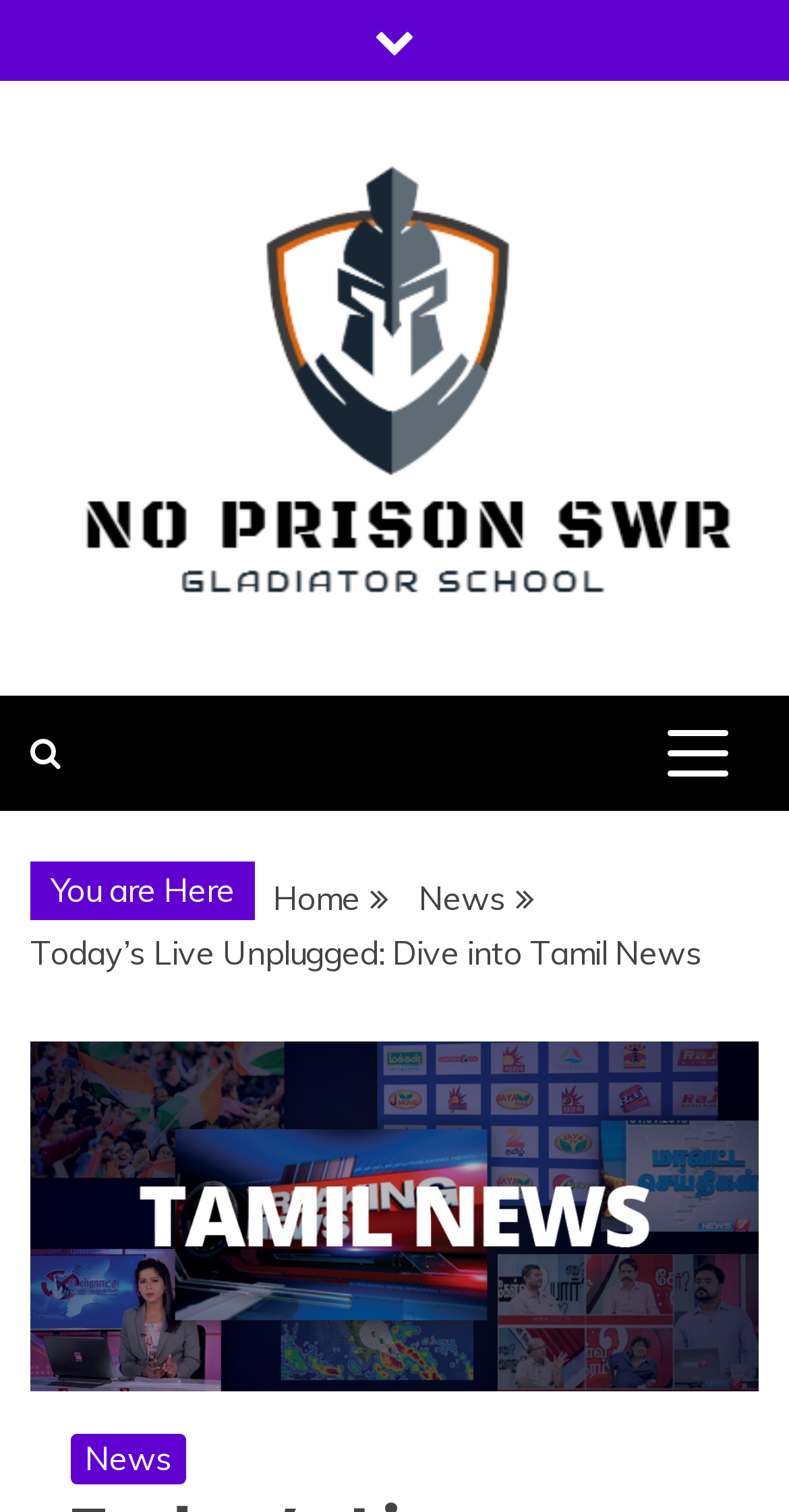Respond to the following question using a concise word or phrase: 
What is the purpose of the breadcrumbs navigation?

Show current location